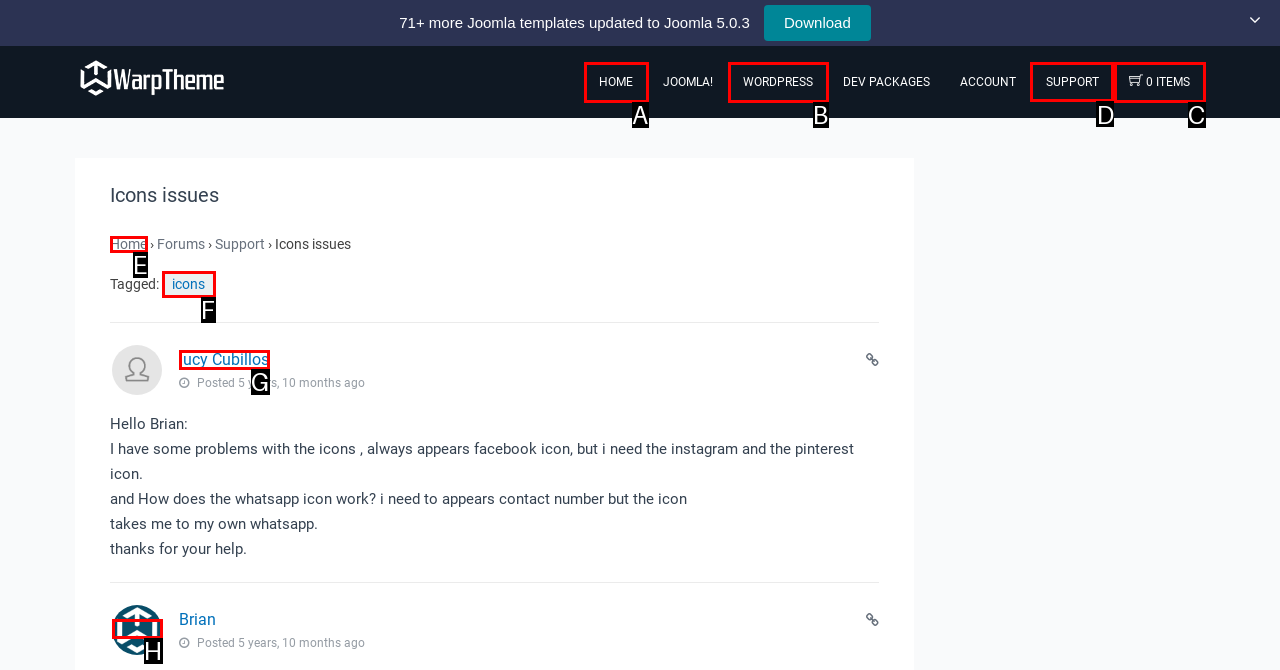Based on the choices marked in the screenshot, which letter represents the correct UI element to perform the task: Click on the 'SUPPORT' link?

D